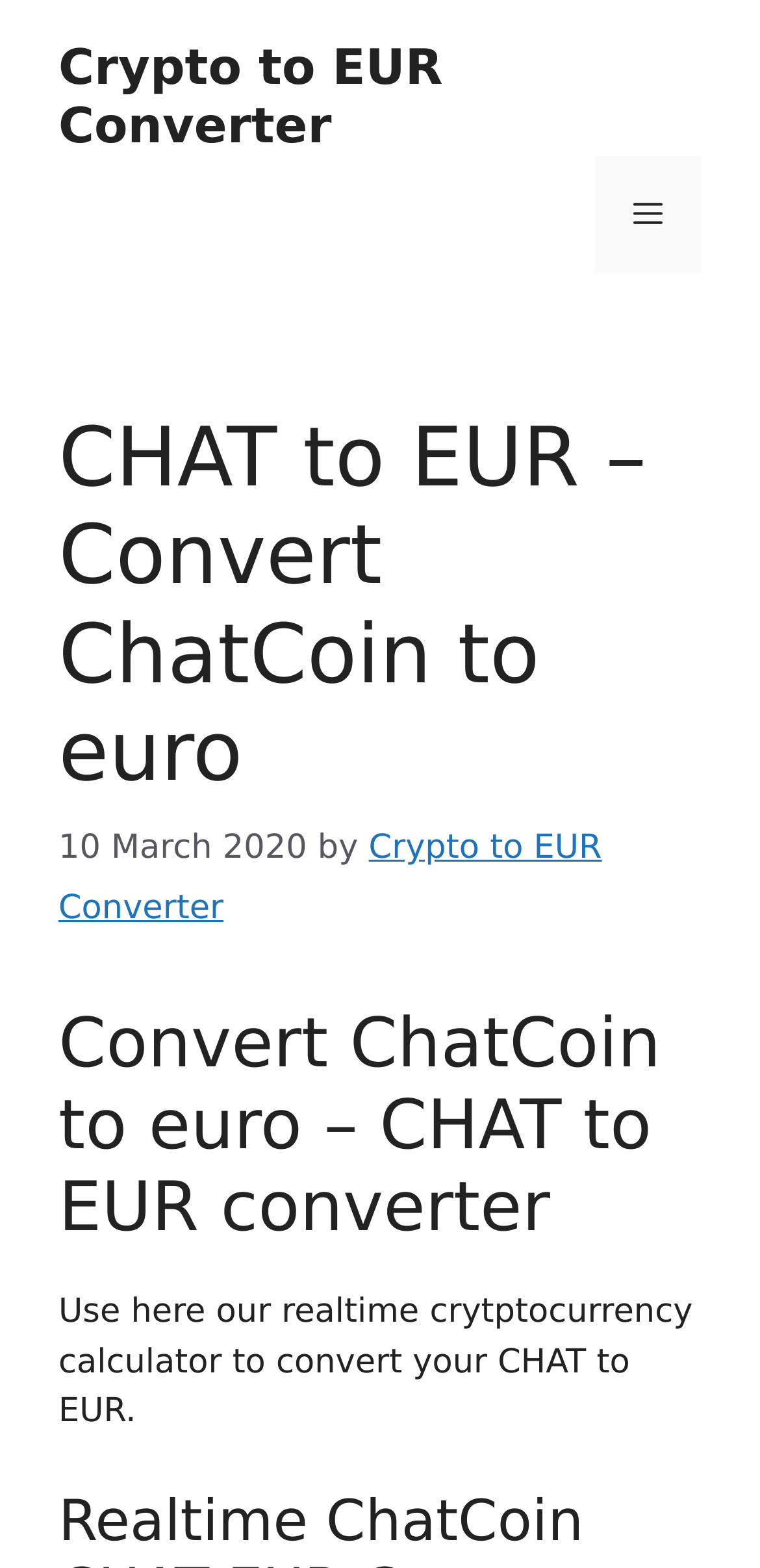Is the menu expanded?
Give a thorough and detailed response to the question.

I determined that the menu is not expanded by looking at the button element with the text 'Menu', which has an attribute 'expanded' set to 'False'.